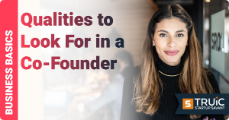Illustrate the image with a detailed caption.

The image features a confident woman with long, wavy hair, smiling warmly at the camera. She is positioned in an office environment, suggesting a professional context. The background is slightly blurred, which helps to focus on her. The image is accompanied by the text "Qualities to Look For in a Co-Founder," indicating a theme related to startup partnerships and the importance of choosing the right business co-founder. This visual serves to illustrate a guide about essential traits and attributes beneficial for collaborative success in a startup setting, aligning with topics relevant to entrepreneurs seeking co-founders. The branding in the corner highlights the source or organization behind the content, reinforcing its credibility in the business realm.